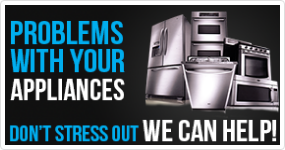Respond to the following query with just one word or a short phrase: 
What is the purpose of the advertisement?

To encourage customers to seek repair services